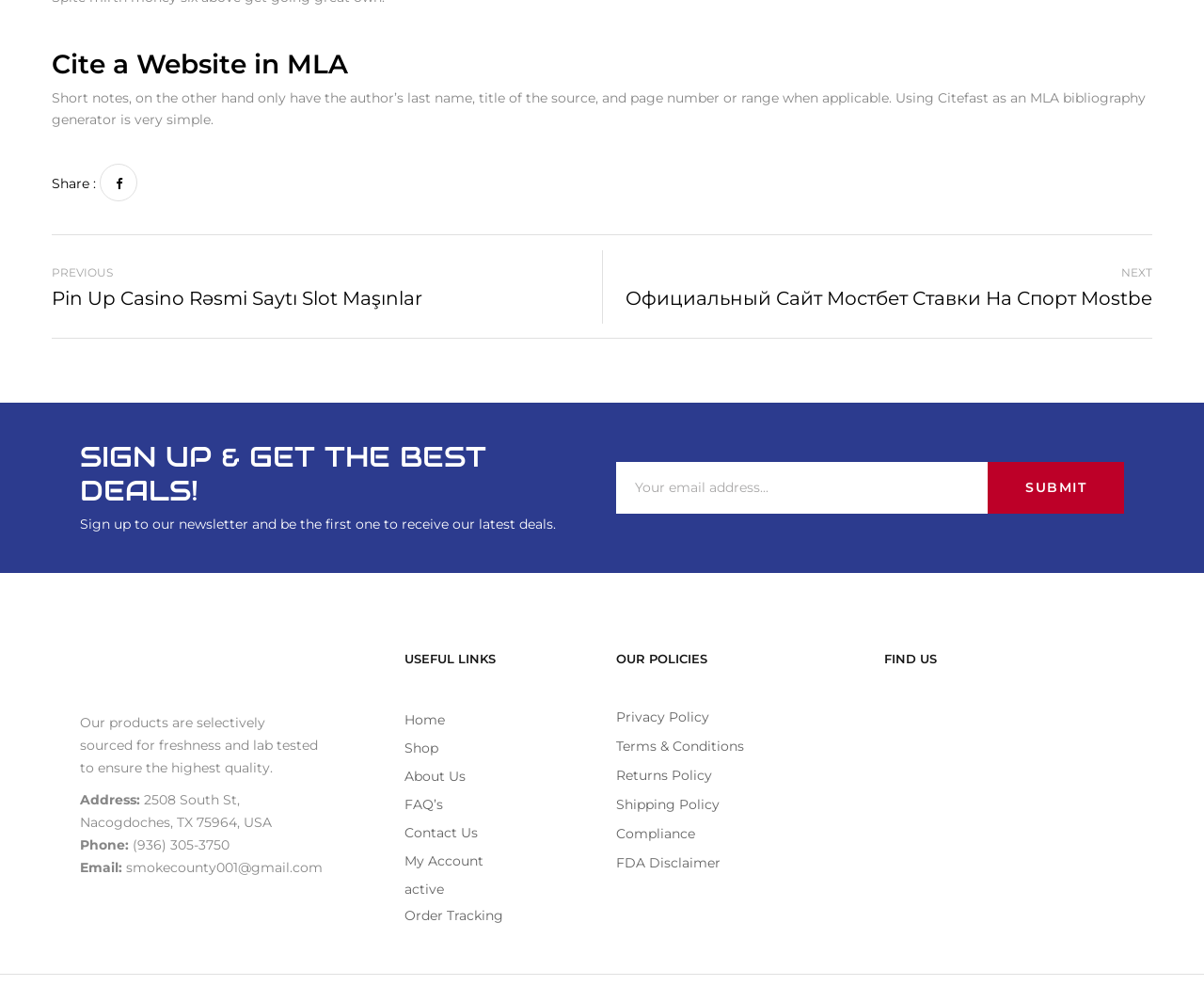Find the bounding box coordinates for the area that must be clicked to perform this action: "Enter your email address".

[0.512, 0.469, 0.934, 0.521]